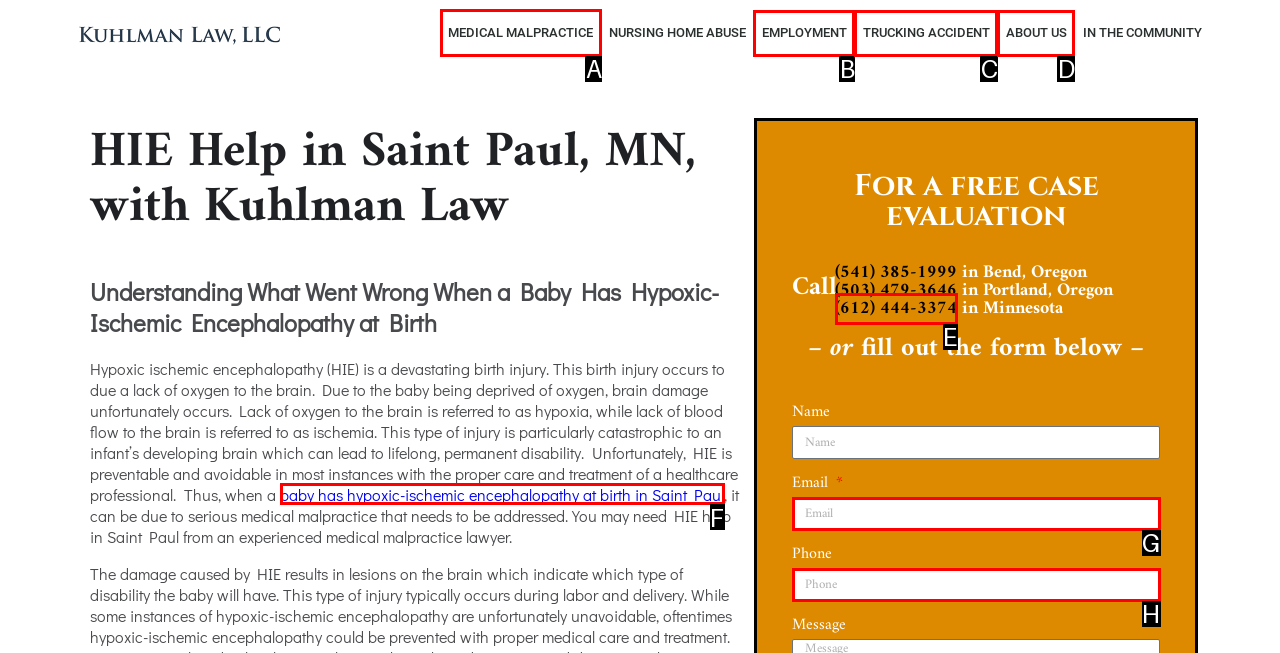Point out the specific HTML element to click to complete this task: Click on 'MEDICAL MALPRACTICE' Reply with the letter of the chosen option.

A